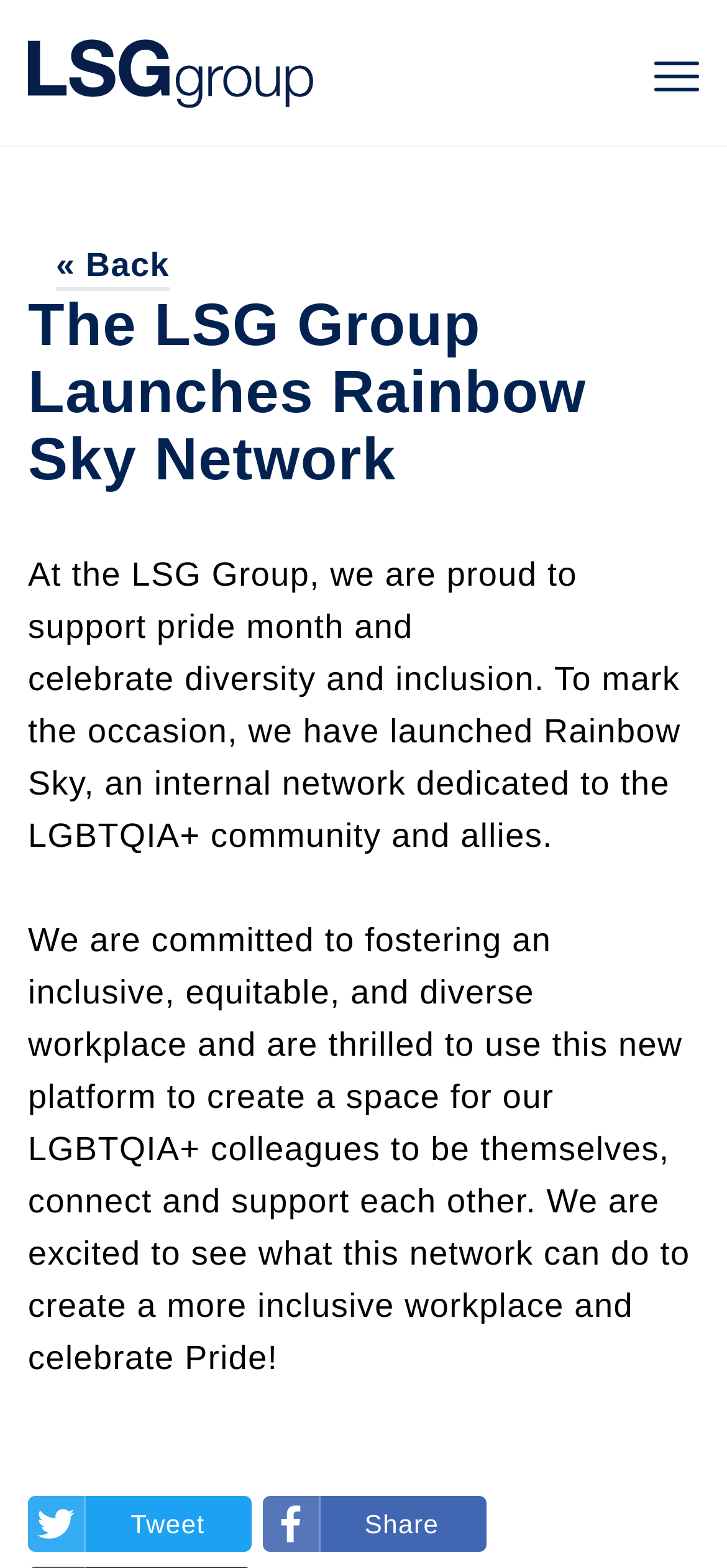Provide the bounding box for the UI element matching this description: "parent_node: LSG Group".

[0.821, 0.007, 1.0, 0.09]